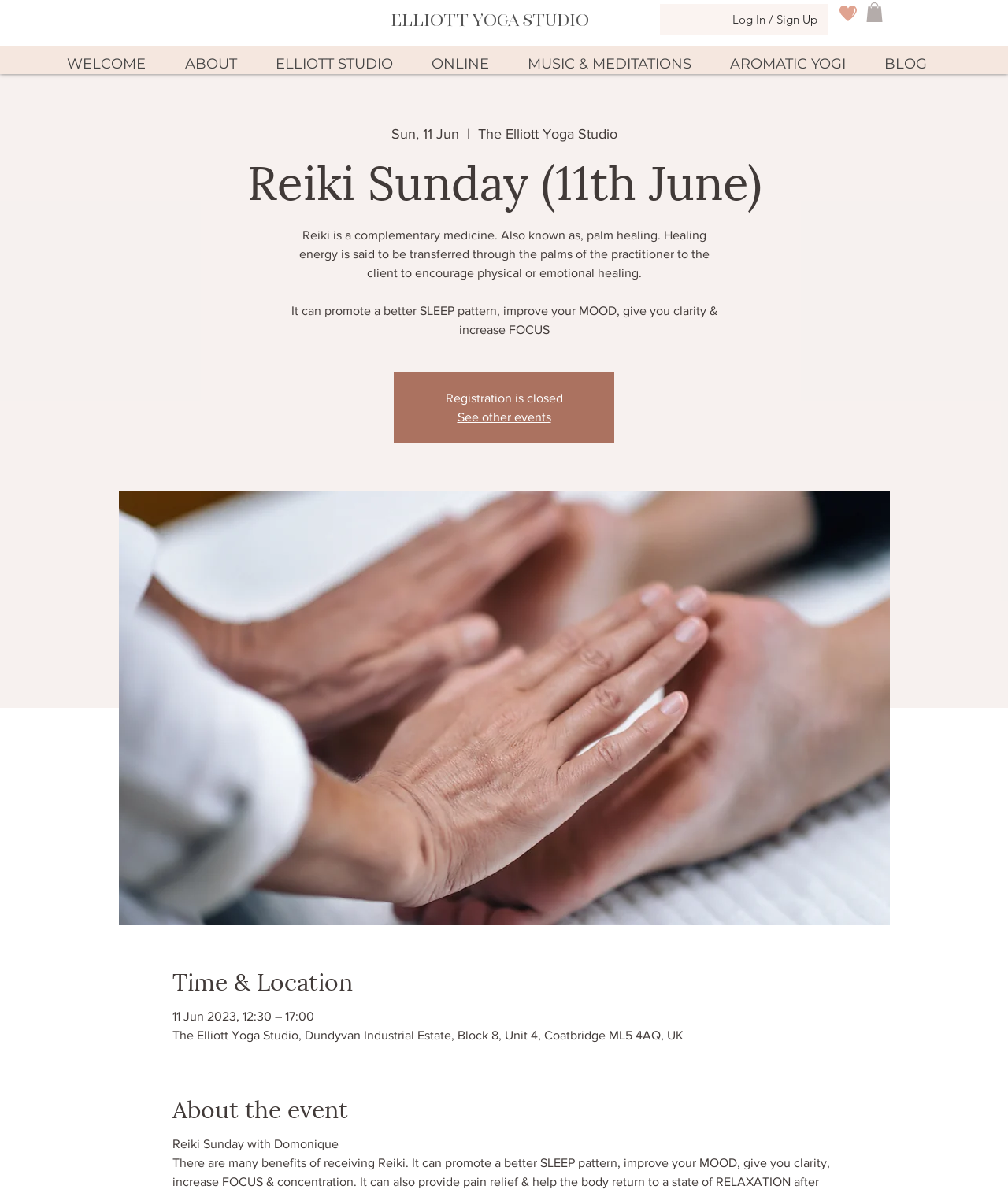Respond to the question below with a single word or phrase:
What is the purpose of Reiki?

Healing